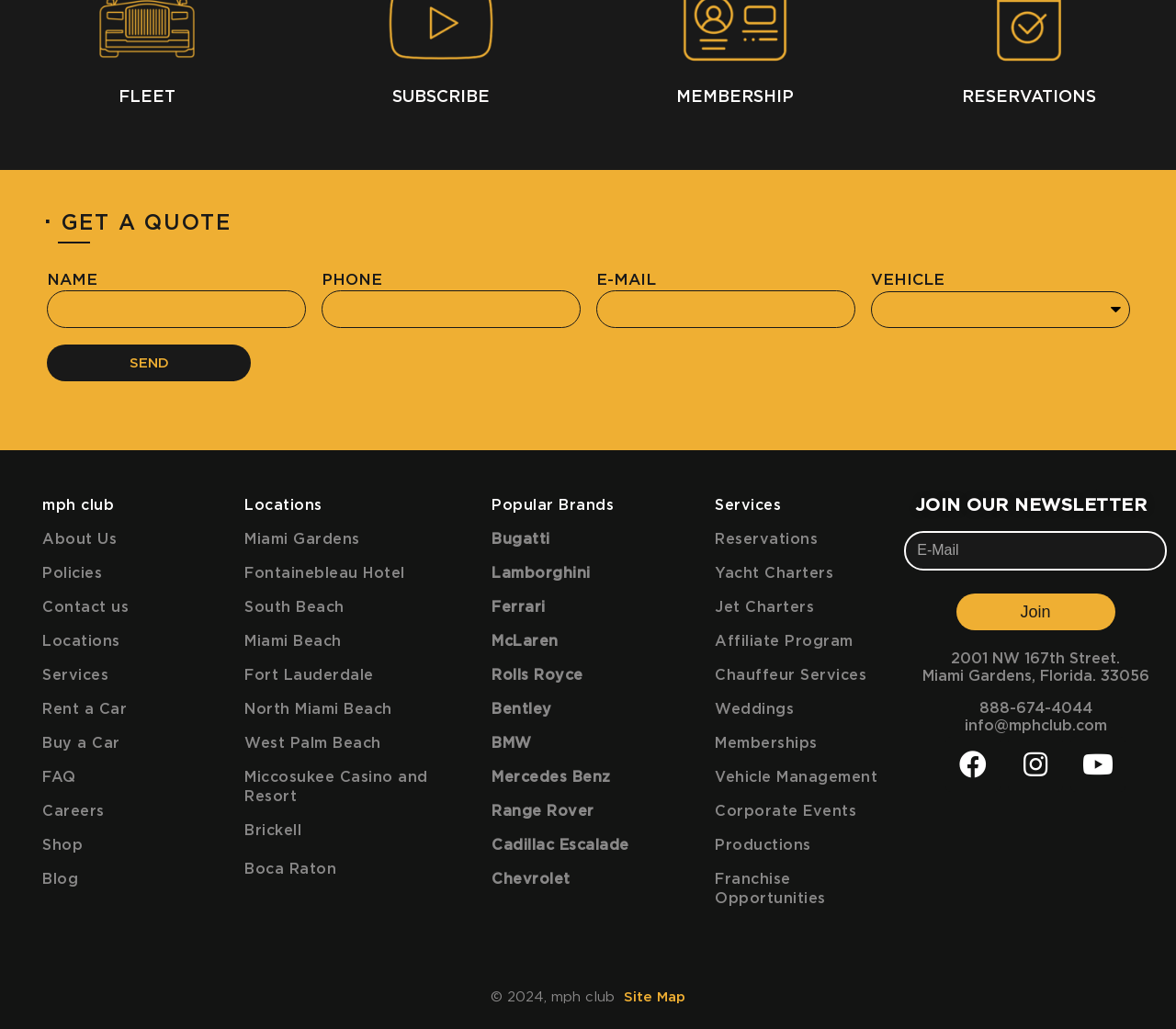Using the provided element description: "Buy a Car", identify the bounding box coordinates. The coordinates should be four floats between 0 and 1 in the order [left, top, right, bottom].

[0.036, 0.715, 0.102, 0.73]